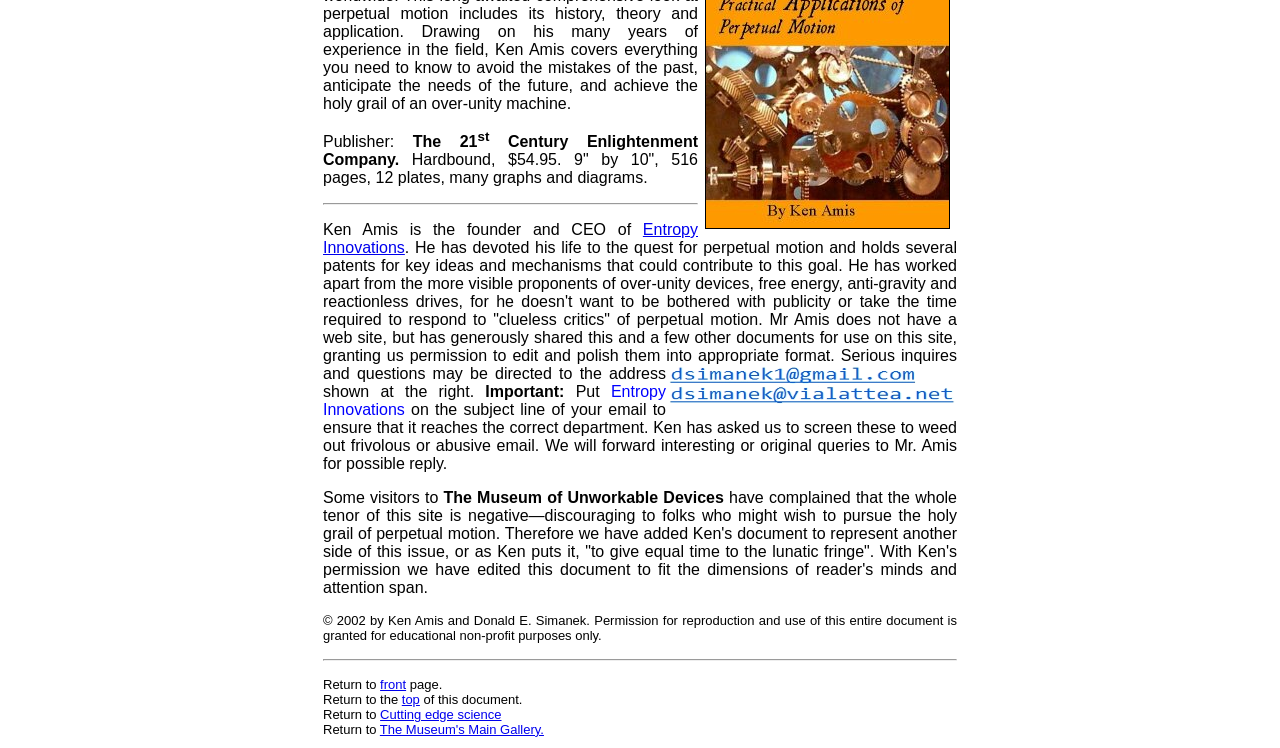Given the element description Entropy Innovations, specify the bounding box coordinates of the corresponding UI element in the format (top-left x, top-left y, bottom-right x, bottom-right y). All values must be between 0 and 1.

[0.252, 0.295, 0.545, 0.342]